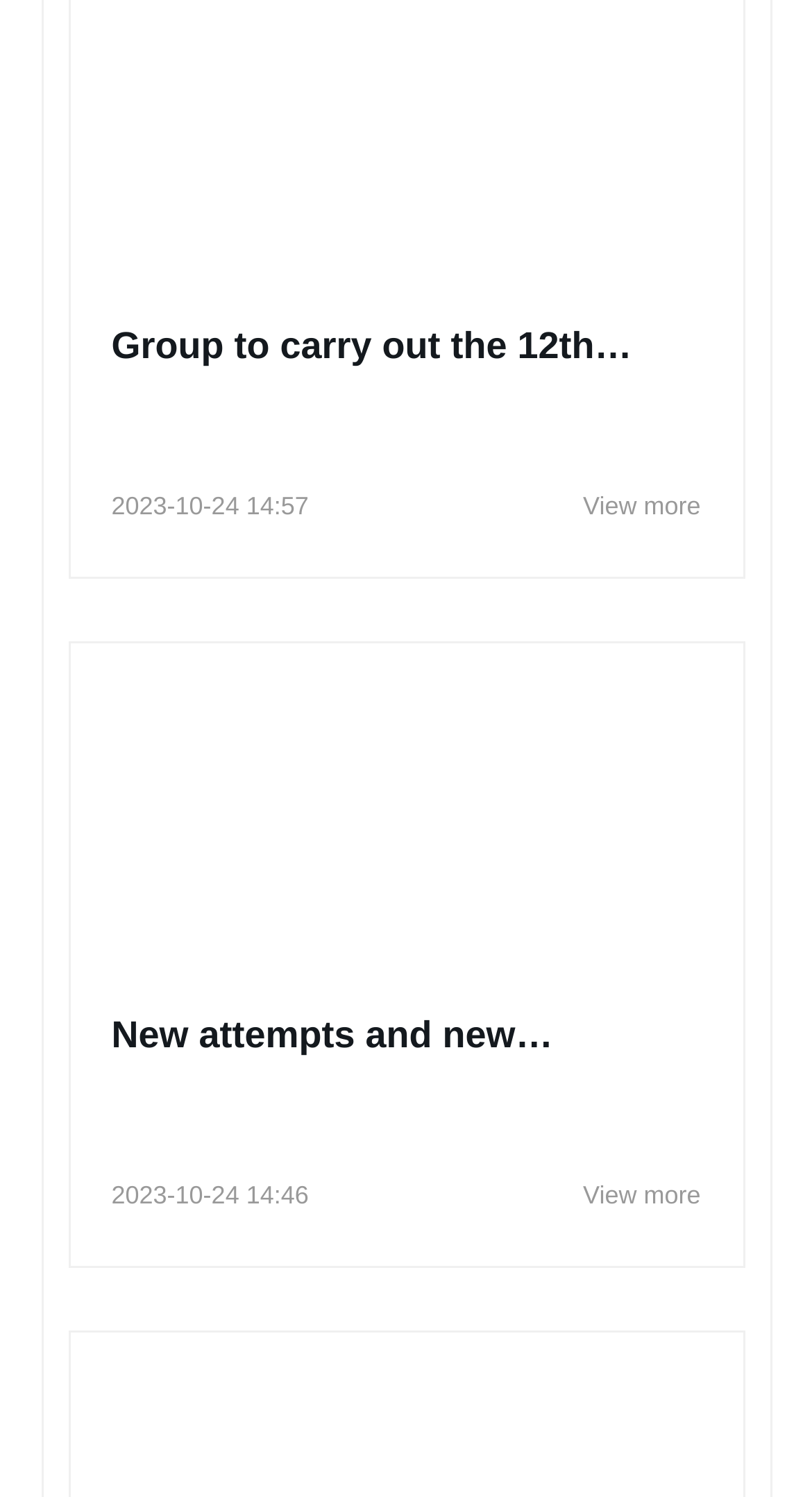Answer the following inquiry with a single word or phrase:
How many news articles are displayed on this page?

2